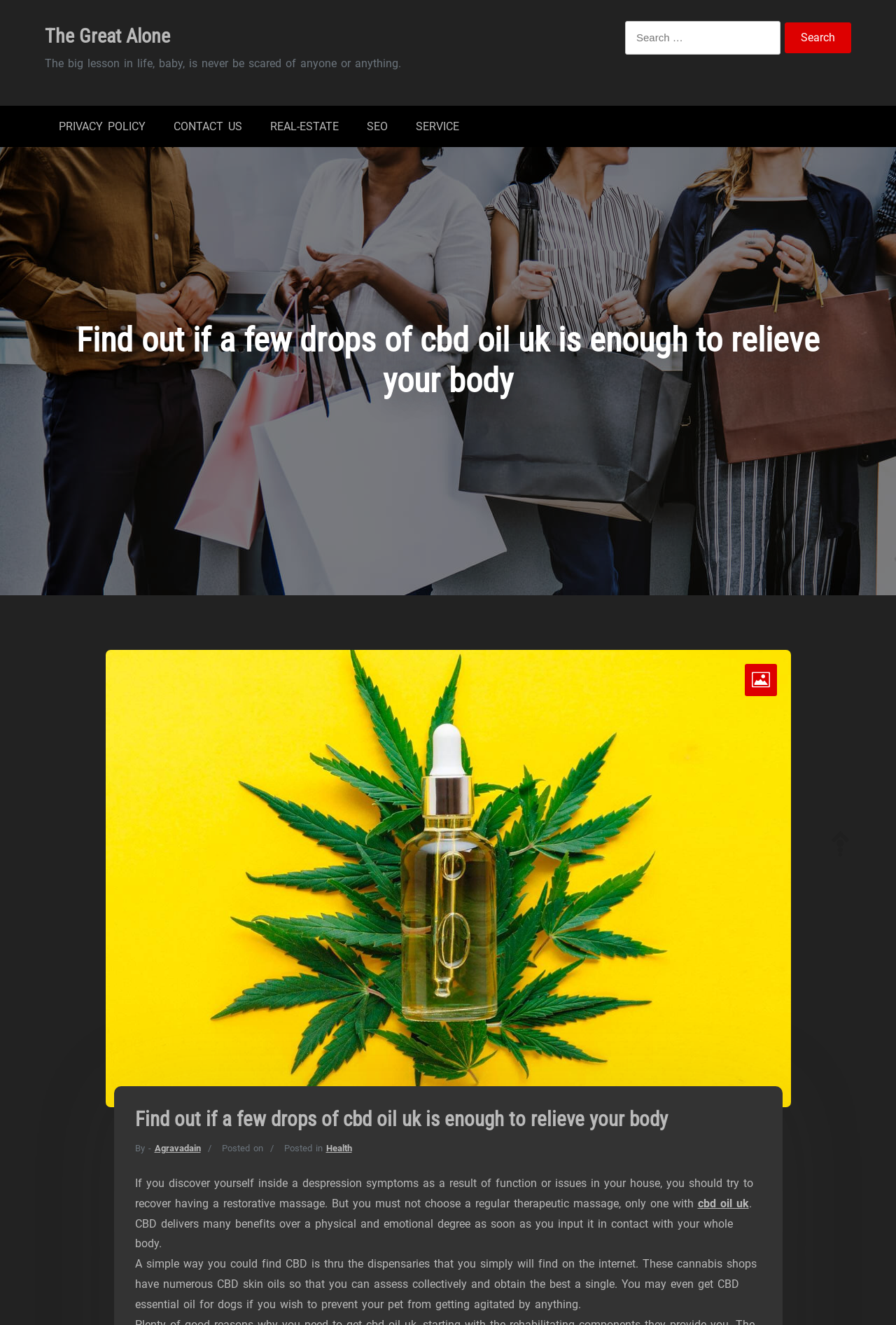Provide the bounding box coordinates of the UI element that matches the description: "parent_node: Skip to content".

[0.914, 0.609, 0.984, 0.666]